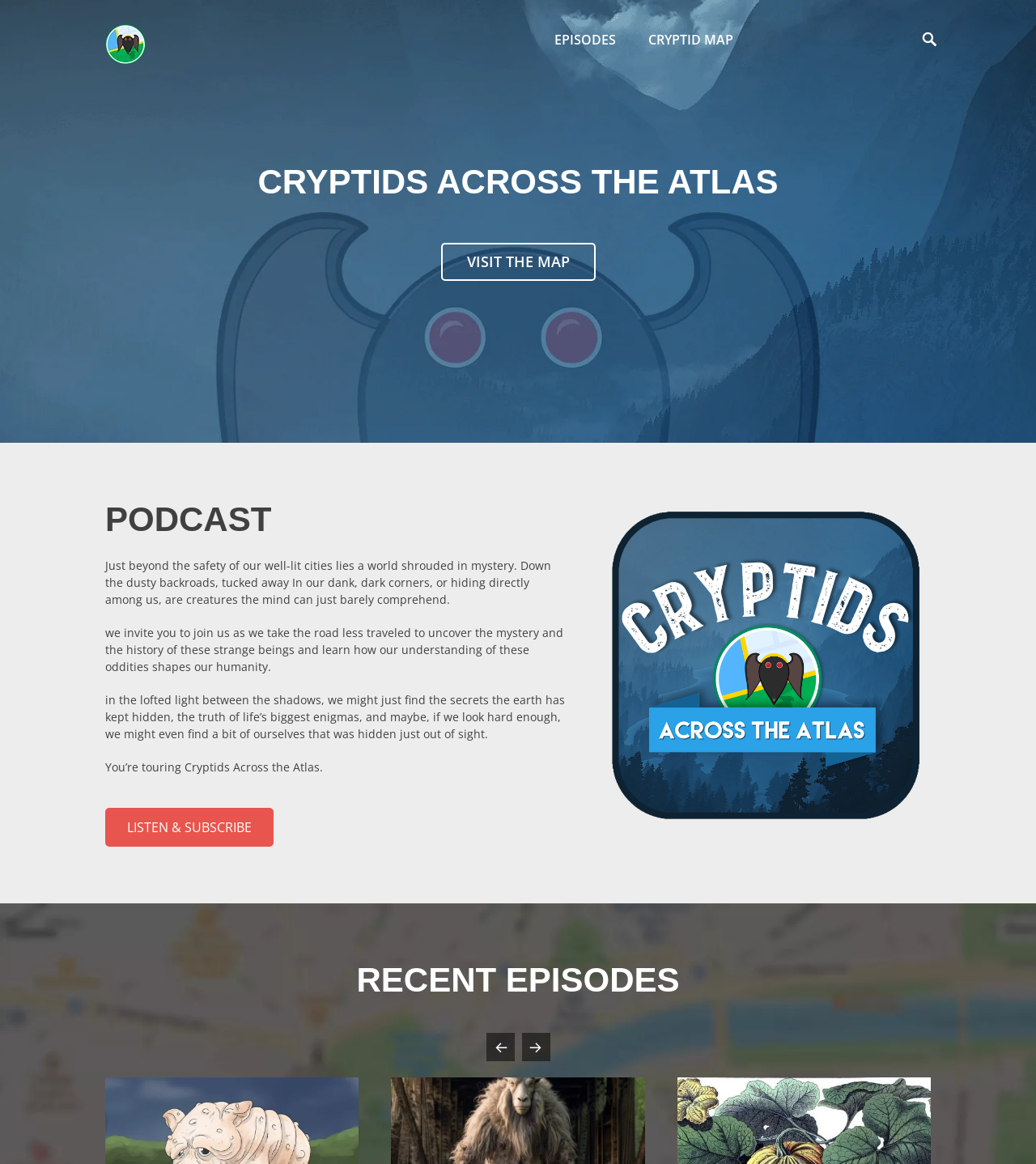Determine the bounding box for the UI element described here: "LISTEN & SUBSCRIBE".

[0.102, 0.694, 0.264, 0.727]